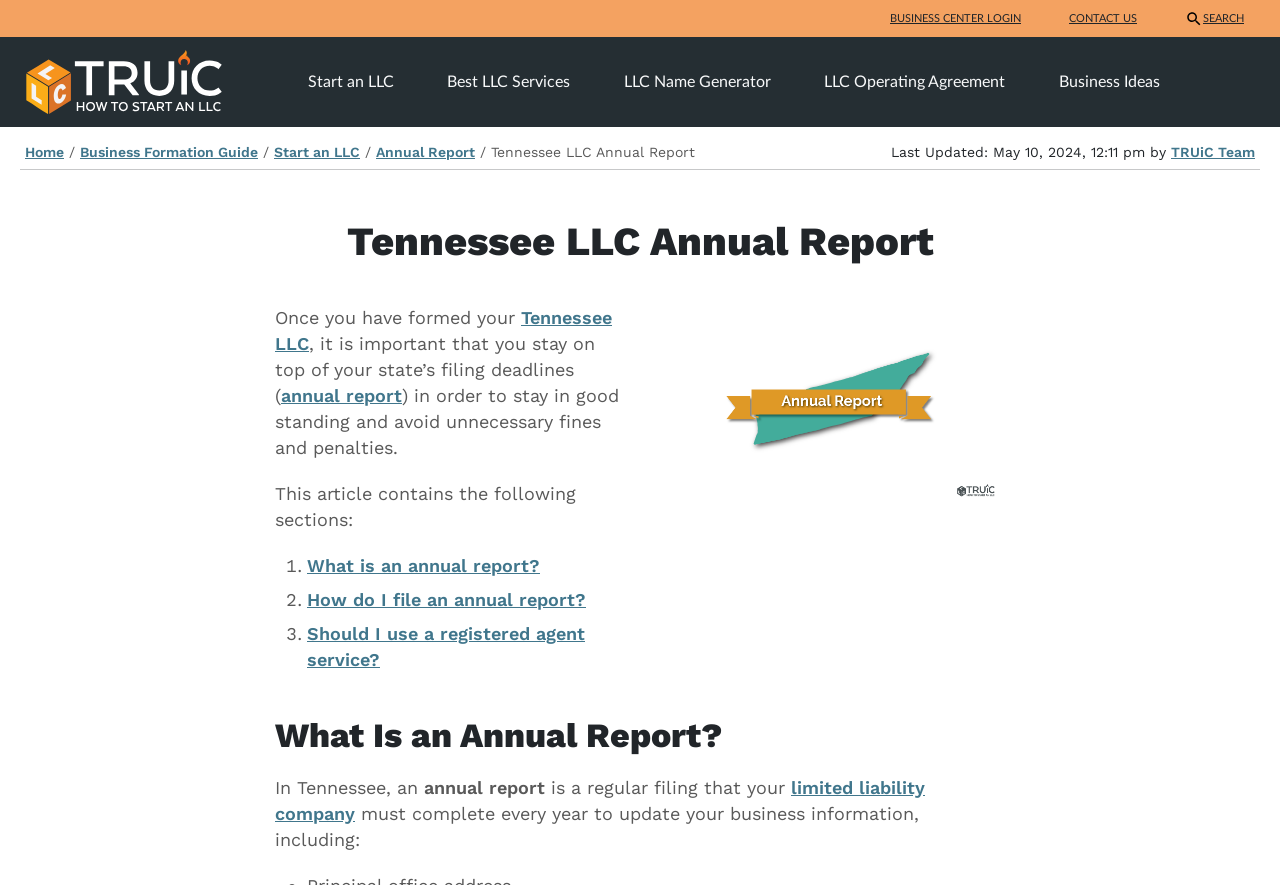Bounding box coordinates are specified in the format (top-left x, top-left y, bottom-right x, bottom-right y). All values are floating point numbers bounded between 0 and 1. Please provide the bounding box coordinate of the region this sentence describes: Momente meines Lebens!

None